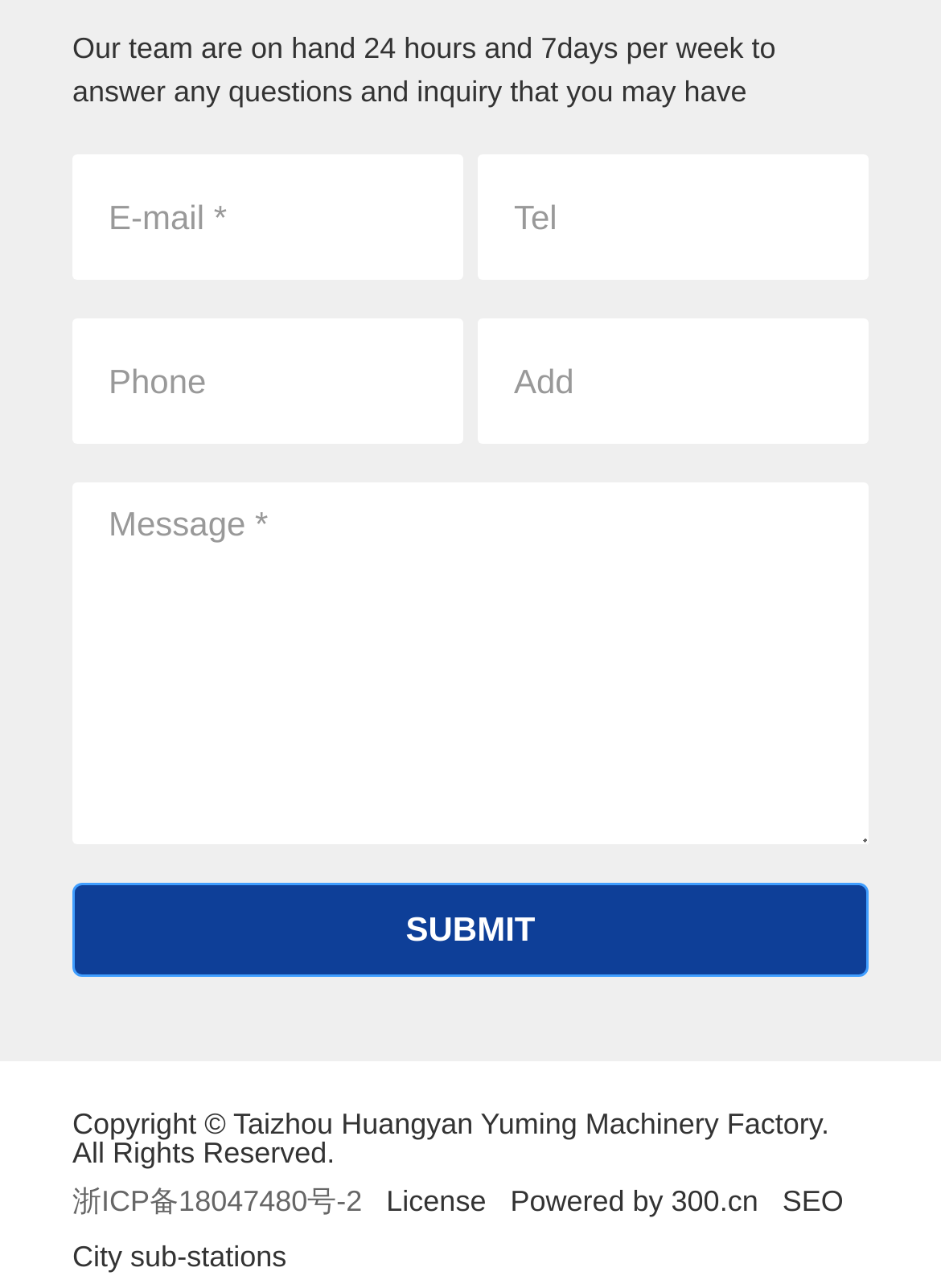Locate the bounding box coordinates of the element I should click to achieve the following instruction: "Enter email address".

[0.077, 0.119, 0.492, 0.216]